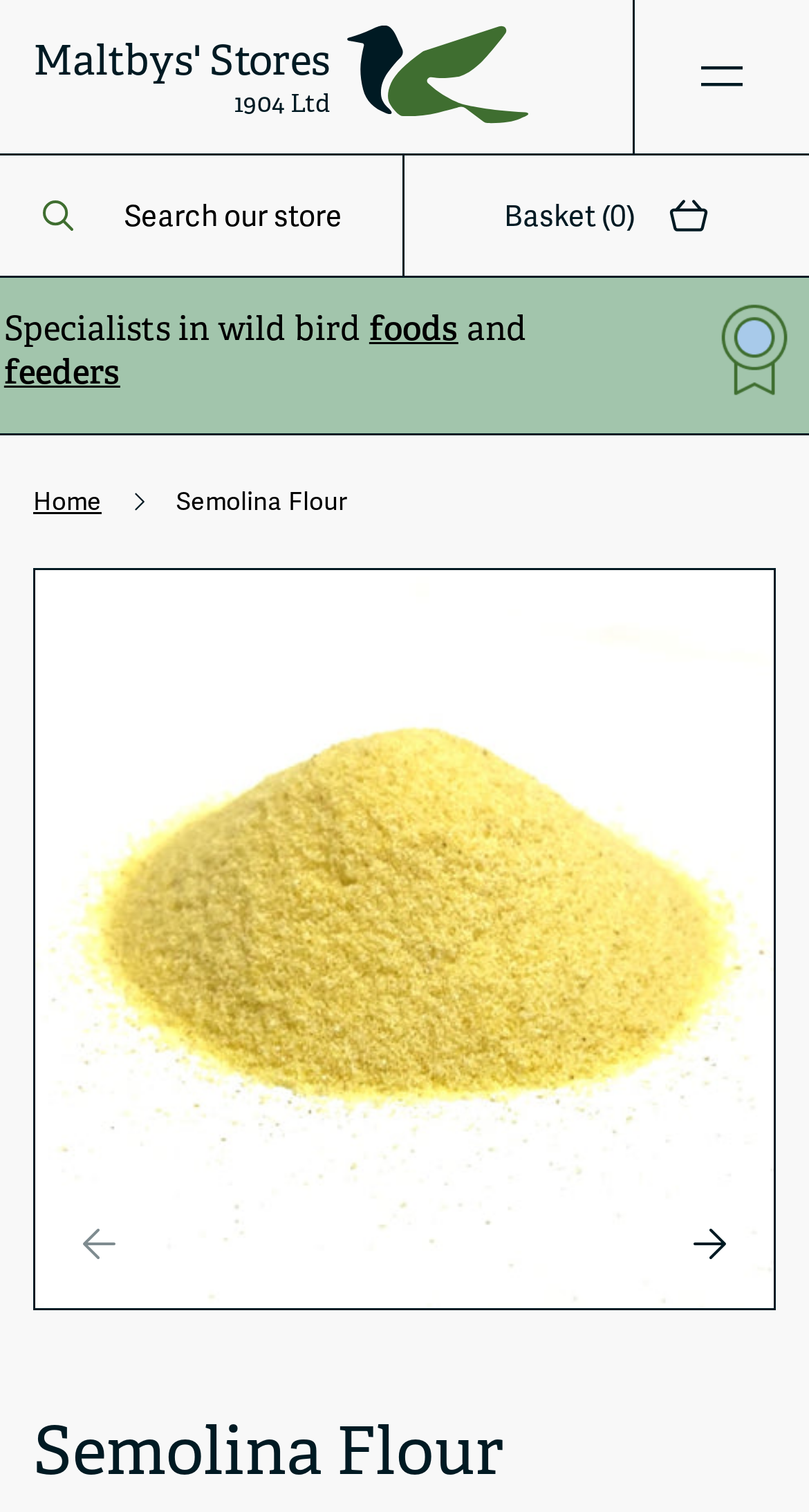Locate the bounding box of the UI element defined by this description: "Maltbys' Stores 1904 Ltd". The coordinates should be given as four float numbers between 0 and 1, formatted as [left, top, right, bottom].

[0.041, 0.016, 0.654, 0.085]